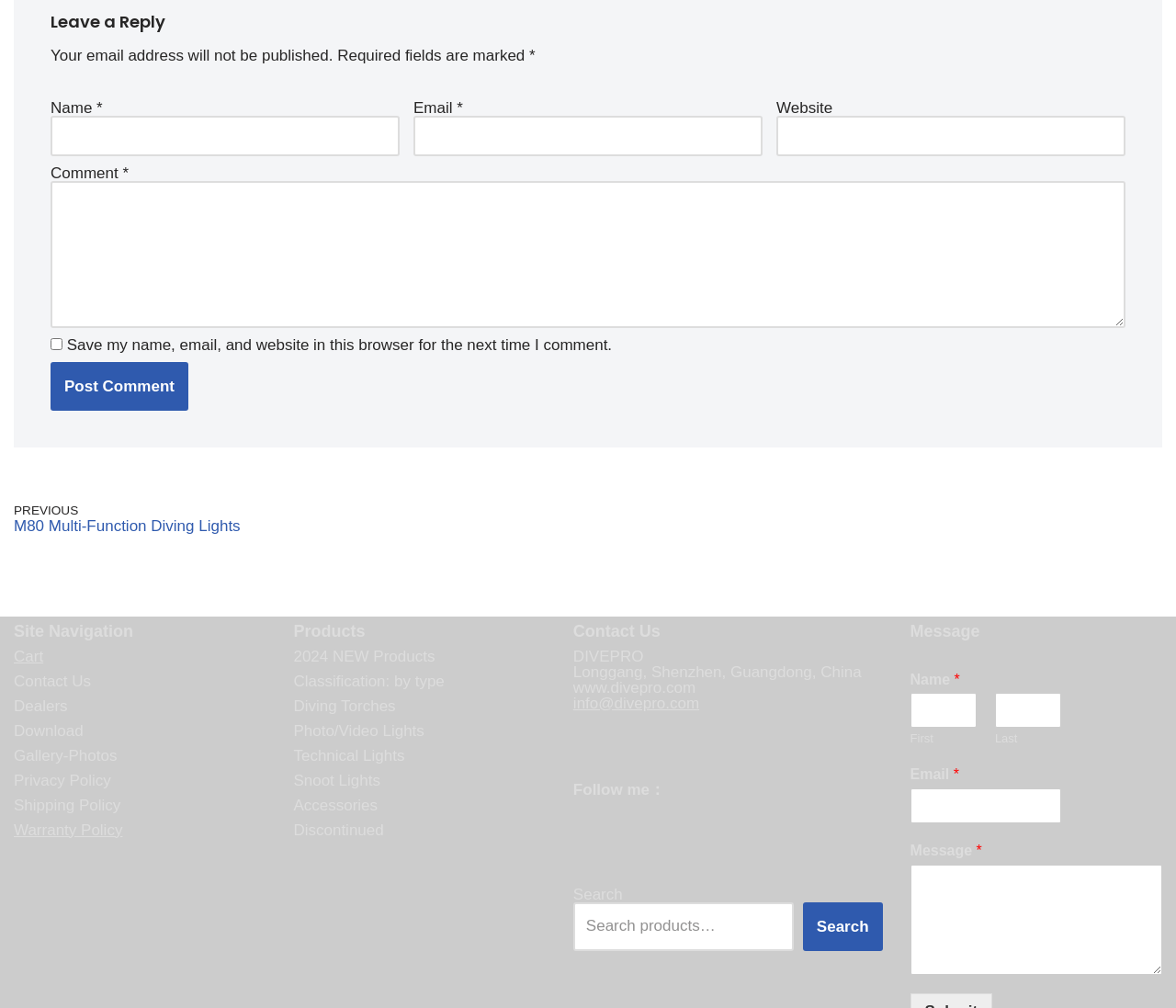What is the company's contact information?
Using the picture, provide a one-word or short phrase answer.

DIVEPRO, Longgang, Shenzhen, Guangdong, China